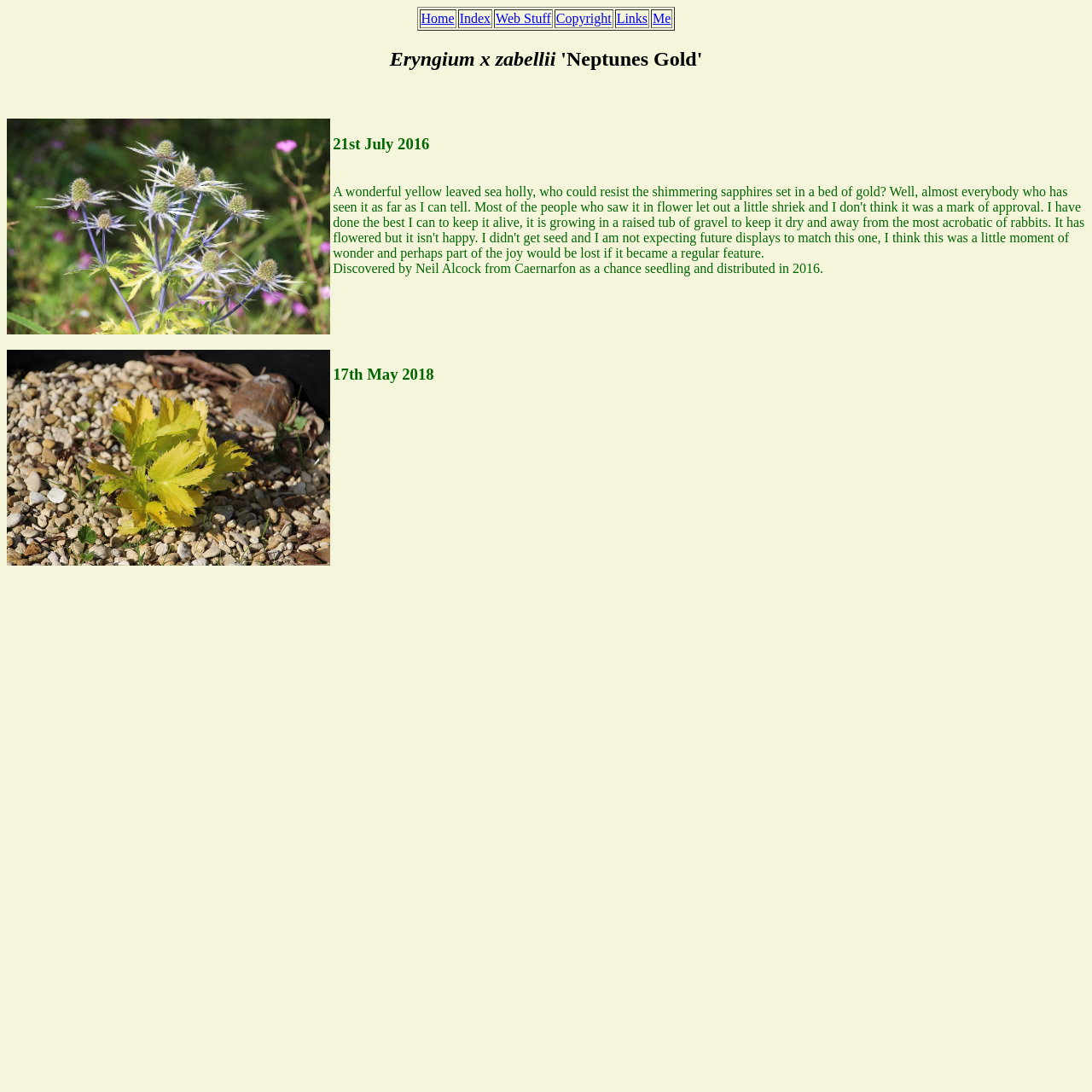Provide a brief response using a word or short phrase to this question:
Who discovered the plant?

Neil Alcock